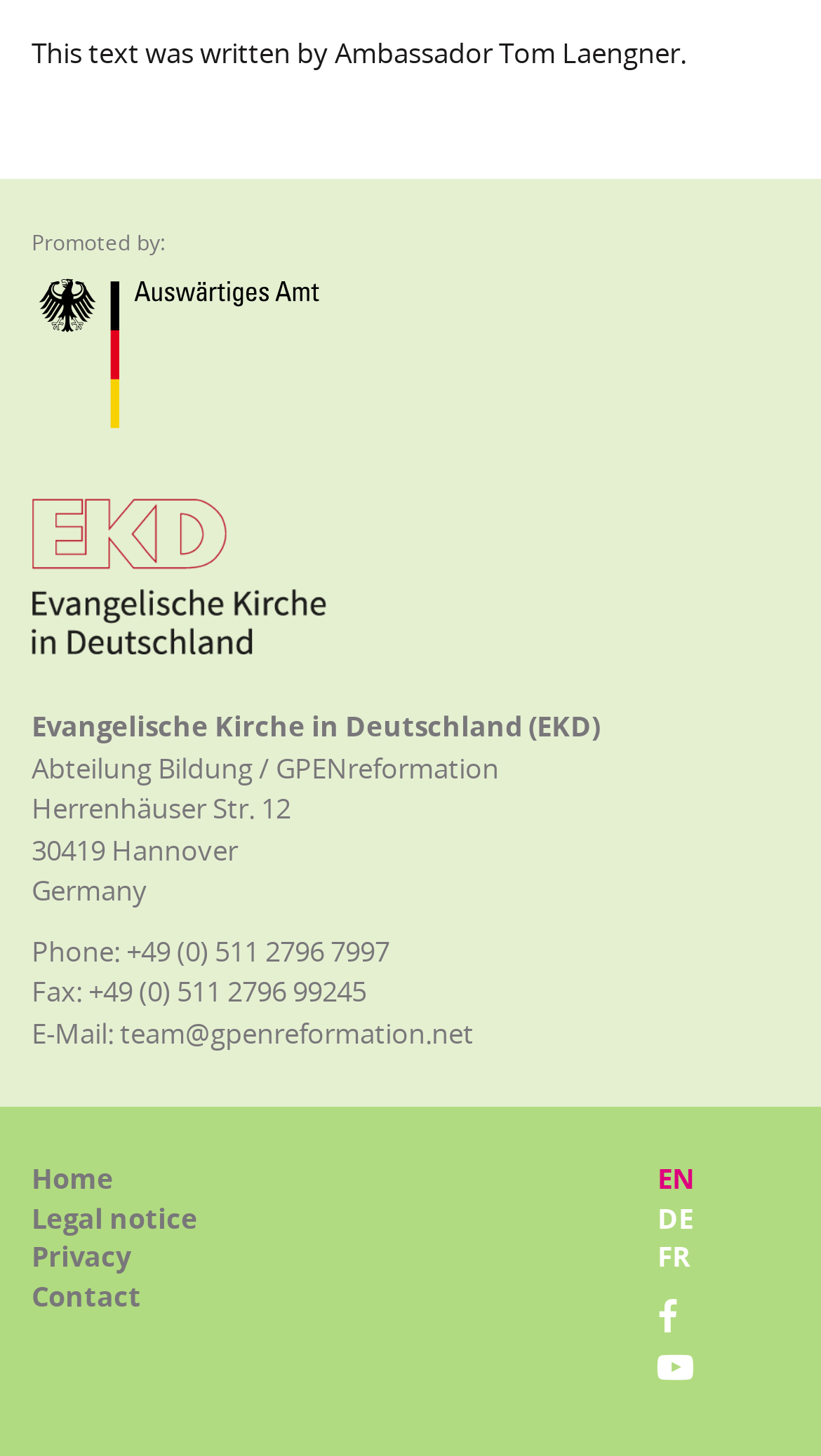Answer in one word or a short phrase: 
What social media platforms are linked on this website?

Facebook, Youtube